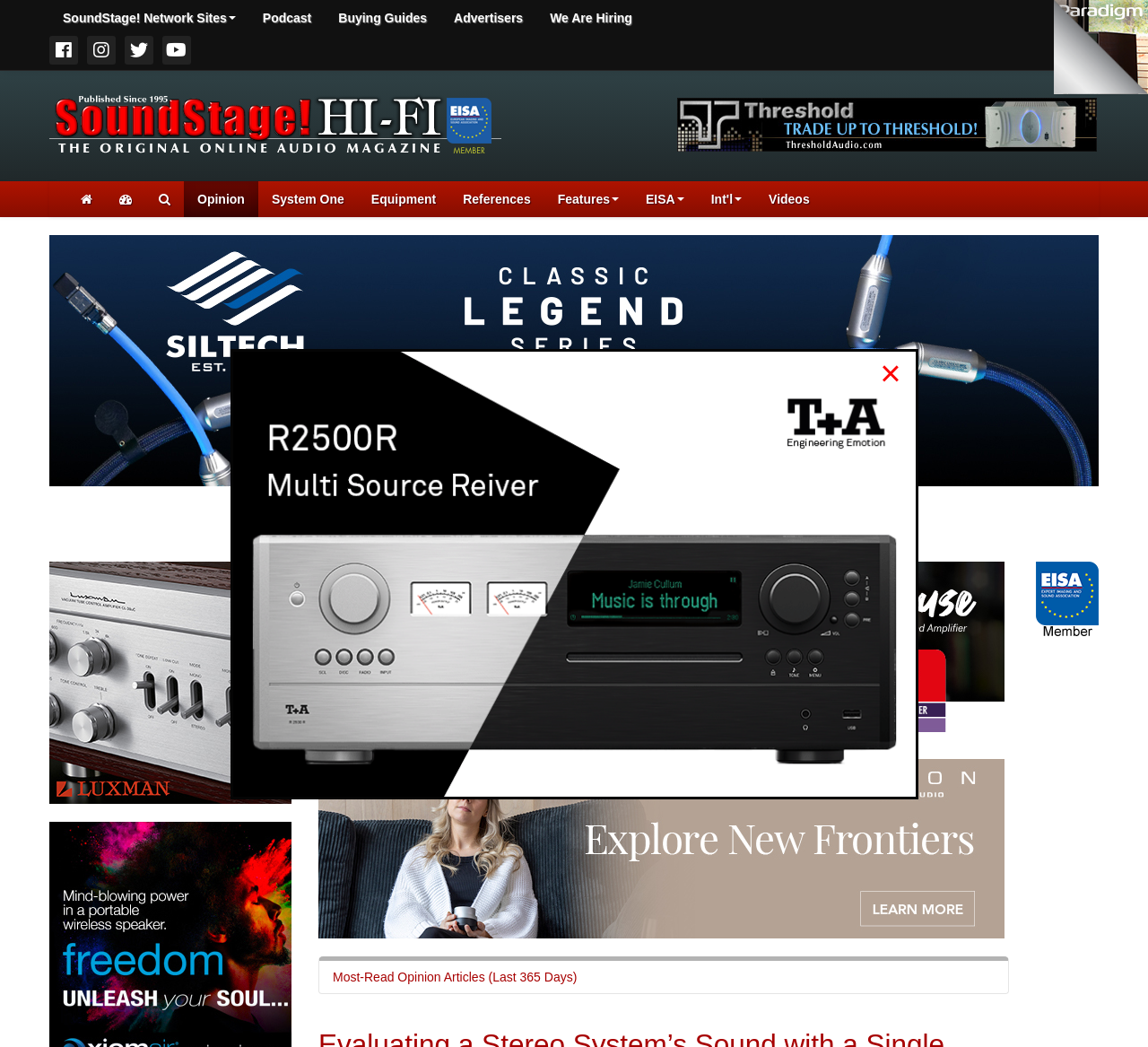How many social media links are there?
Please provide an in-depth and detailed response to the question.

I counted the social media links on the top right corner of the webpage, and there are four links: '', '', '', and ''.